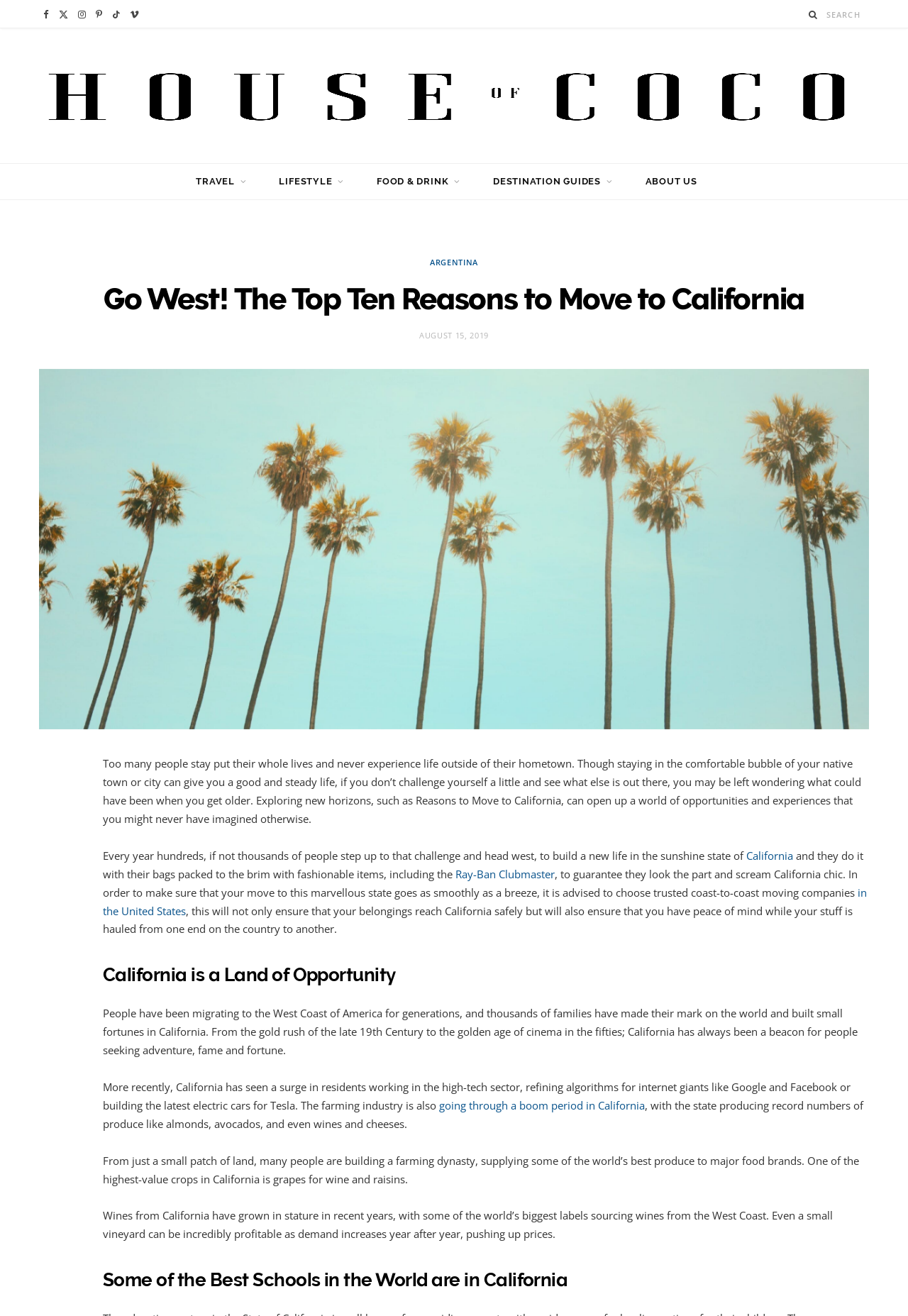What is the name of the magazine?
From the screenshot, supply a one-word or short-phrase answer.

House Of Coco Magazine